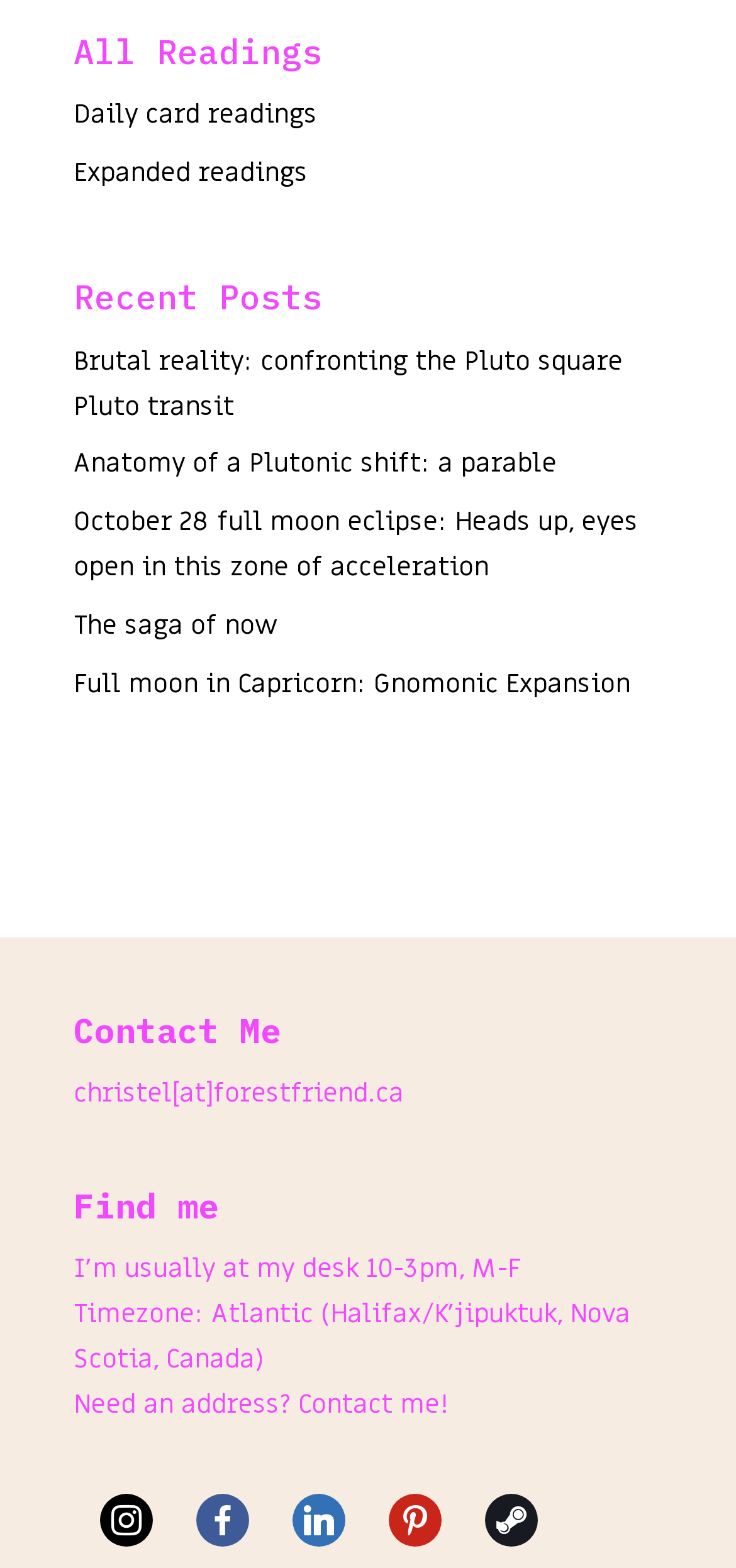Pinpoint the bounding box coordinates of the clickable element to carry out the following instruction: "View Bank Of West Mortgage Rates heading."

None